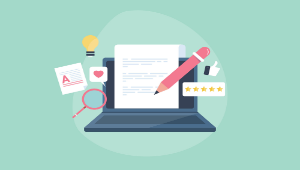Give a thorough caption of the image, focusing on all visible elements.

The image features a stylized illustration depicting a laptop adorned with various creative elements to represent writing and content creation. On the screen, a document is prominently displayed, accompanied by a pencil, symbolizing the act of writing. Surrounding the laptop are icons indicative of ideas and feedback, including a light bulb, a heart, a magnifying glass, and a rating system with stars. This imagery conveys a sense of creativity and engagement, ideal for inviting contributions or articles, aligning well with the pedagogical theme of exploring writing opportunities for Compliance Week. Above the image is a heading that asks, "Interested in writing for CW?" emphasizing the call to action for potential writers to get involved.